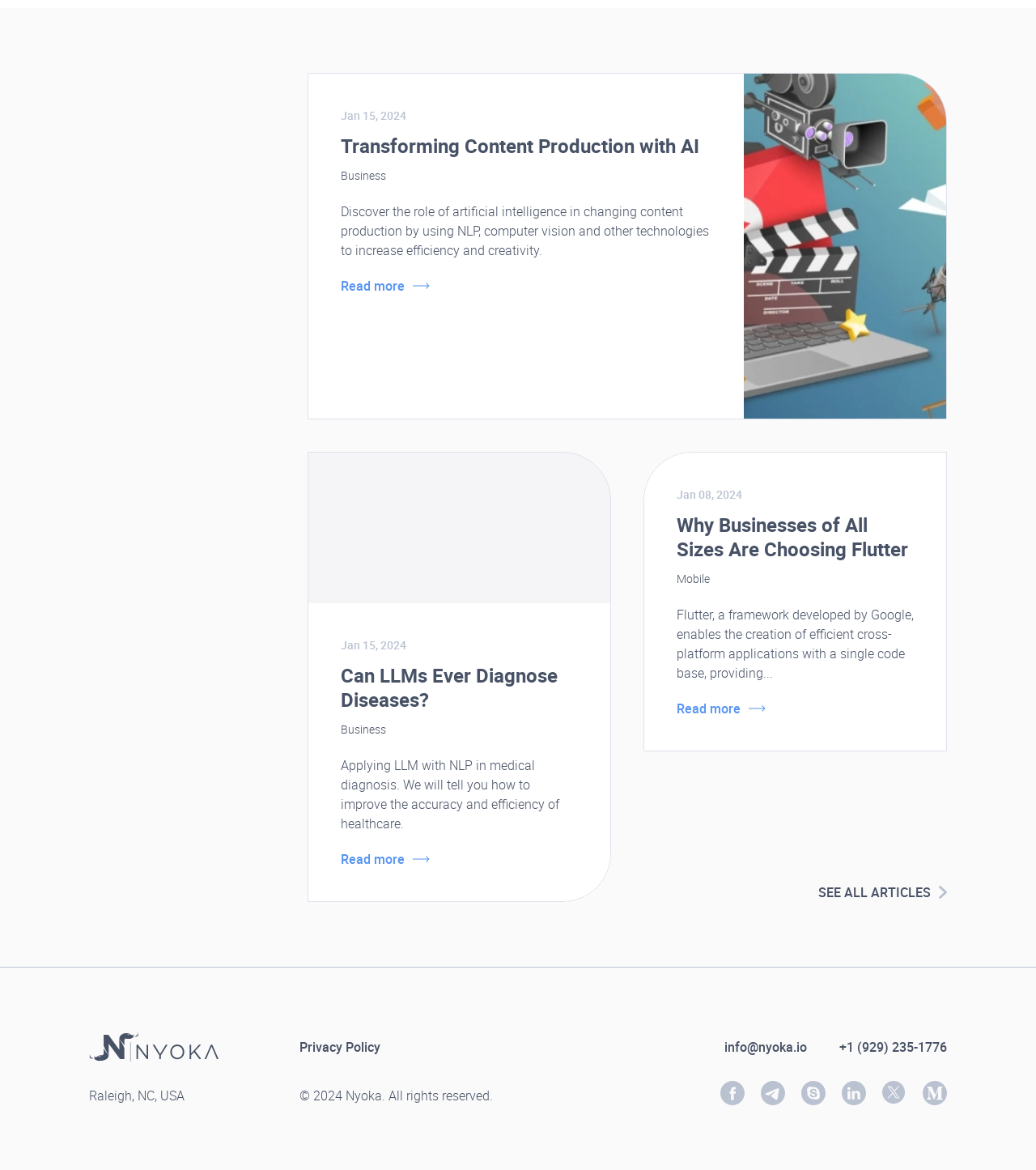Given the element description, predict the bounding box coordinates in the format (top-left x, top-left y, bottom-right x, bottom-right y). Make sure all values are between 0 and 1. Here is the element description: parent_node: Raleigh, NC, USA title="Nyoka"

[0.086, 0.882, 0.211, 0.907]